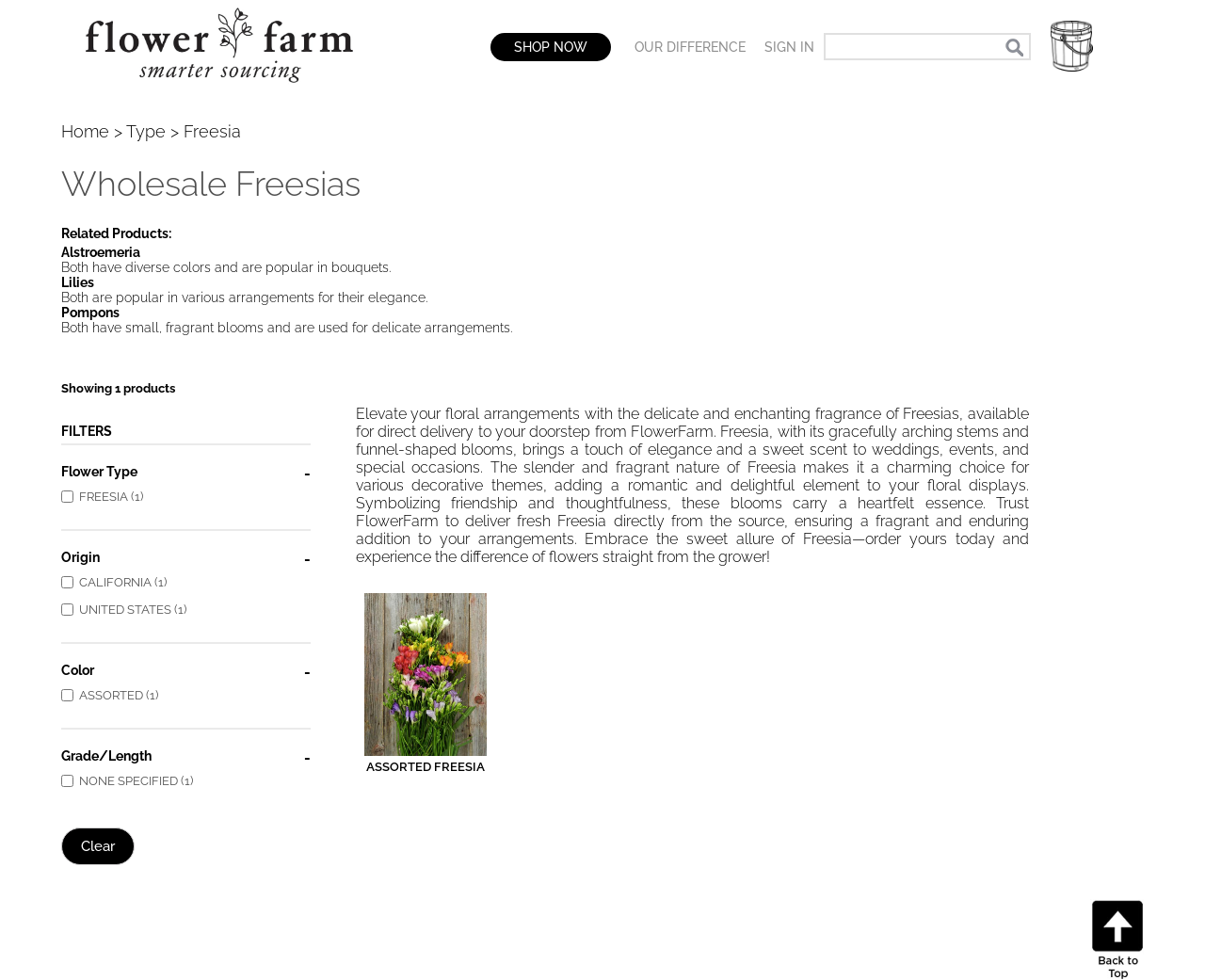Determine the bounding box for the described HTML element: "aria-label="search terms" name="Search"". Ensure the coordinates are four float numbers between 0 and 1 in the format [left, top, right, bottom].

[0.684, 0.034, 0.855, 0.061]